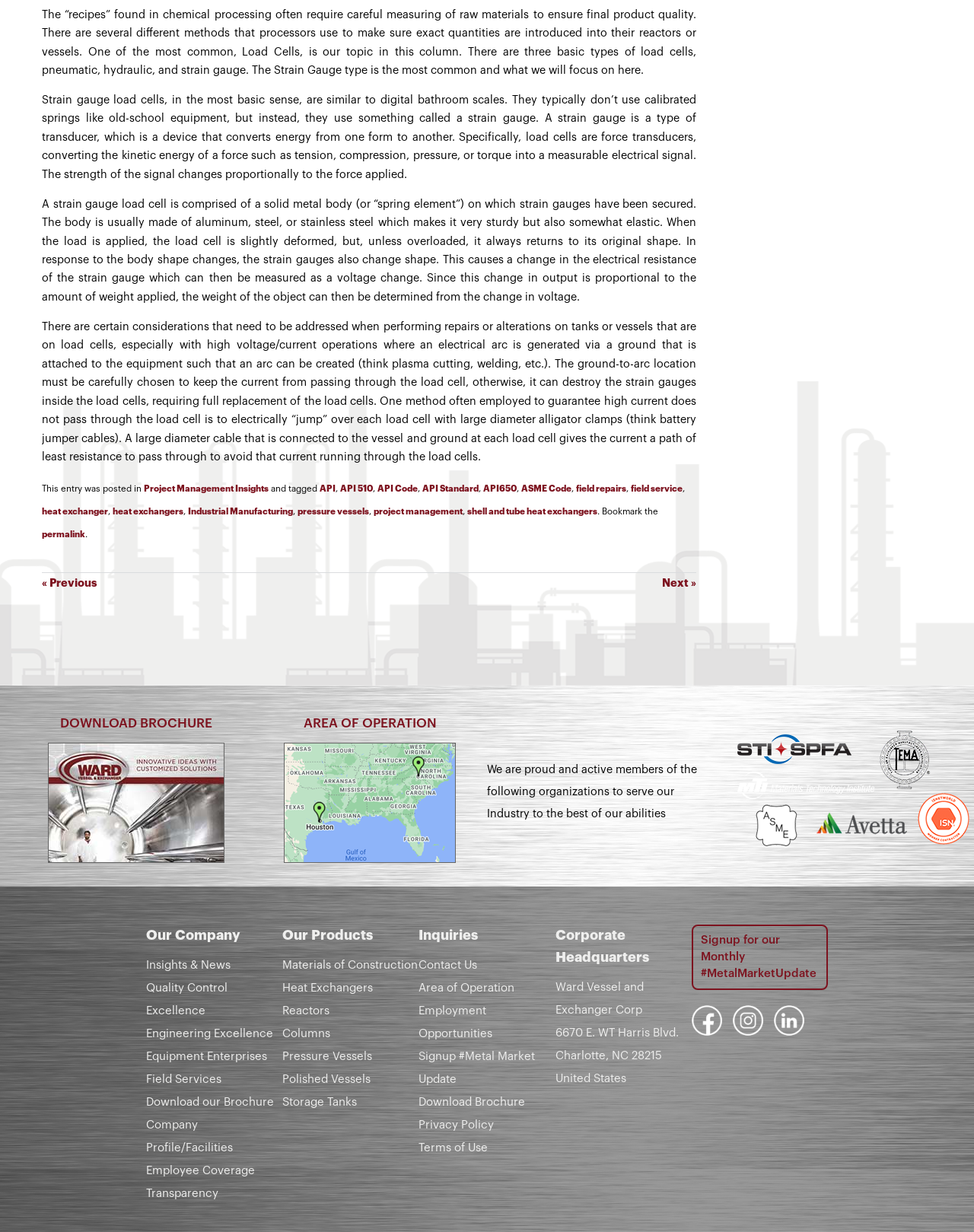Identify the coordinates of the bounding box for the element that must be clicked to accomplish the instruction: "Learn more about 'Heat Exchangers'".

[0.29, 0.797, 0.383, 0.806]